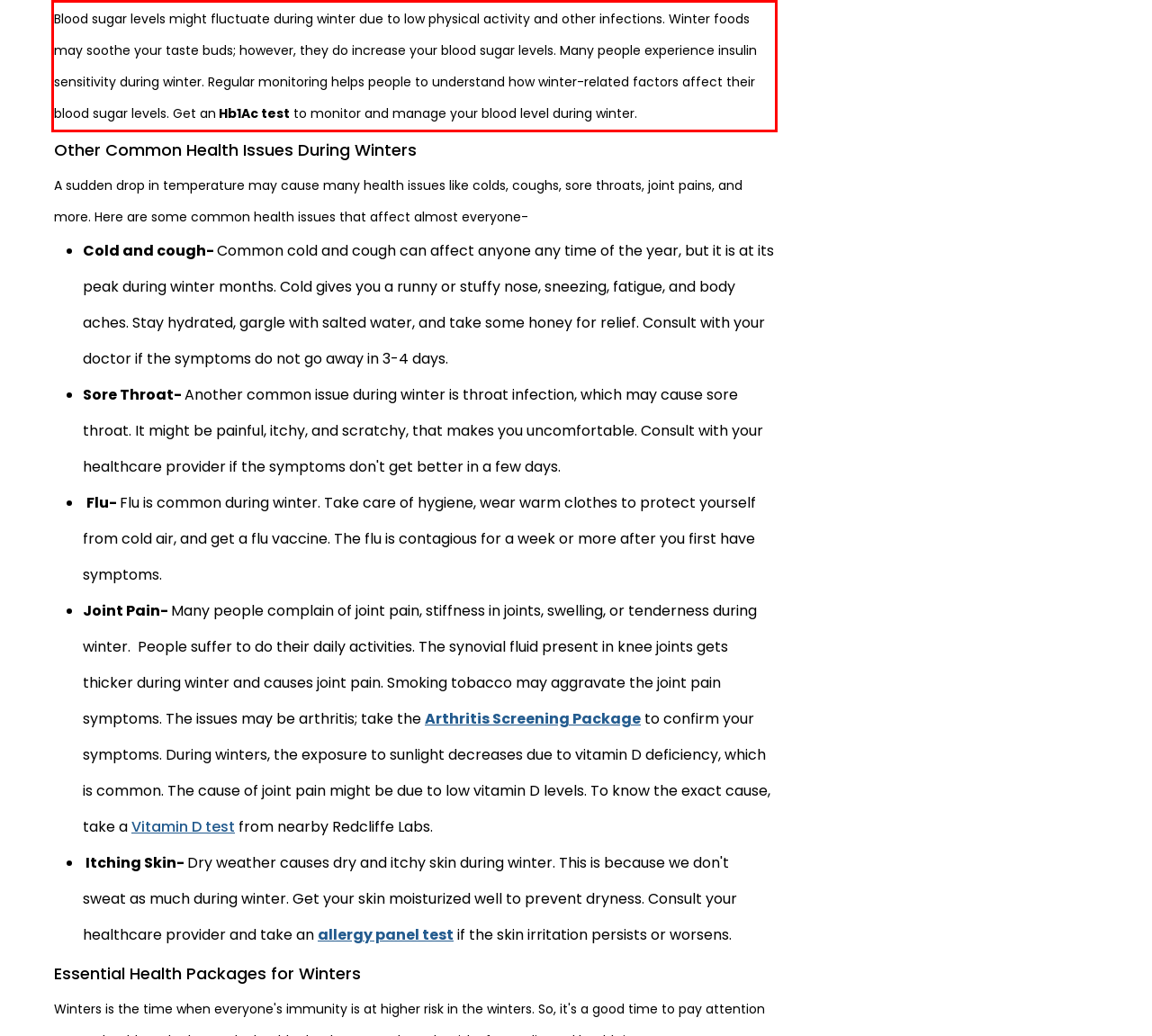Please look at the webpage screenshot and extract the text enclosed by the red bounding box.

Blood sugar levels might fluctuate during winter due to low physical activity and other infections. Winter foods may soothe your taste buds; however, they do increase your blood sugar levels. Many people experience insulin sensitivity during winter. Regular monitoring helps people to understand how winter-related factors affect their blood sugar levels. Get an Hb1Ac test to monitor and manage your blood level during winter.